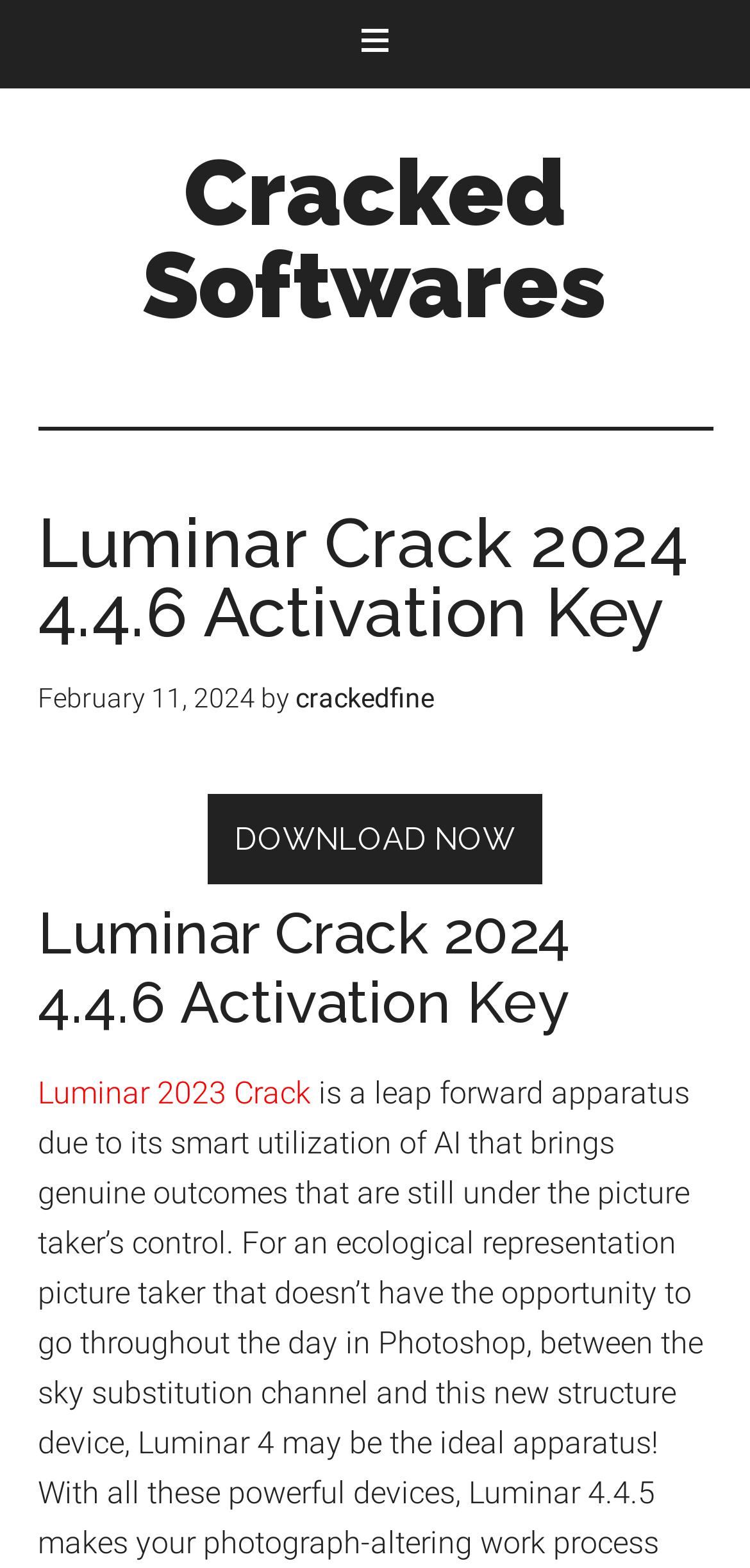Answer the question below in one word or phrase:
Who is the author of the post?

crackedfine